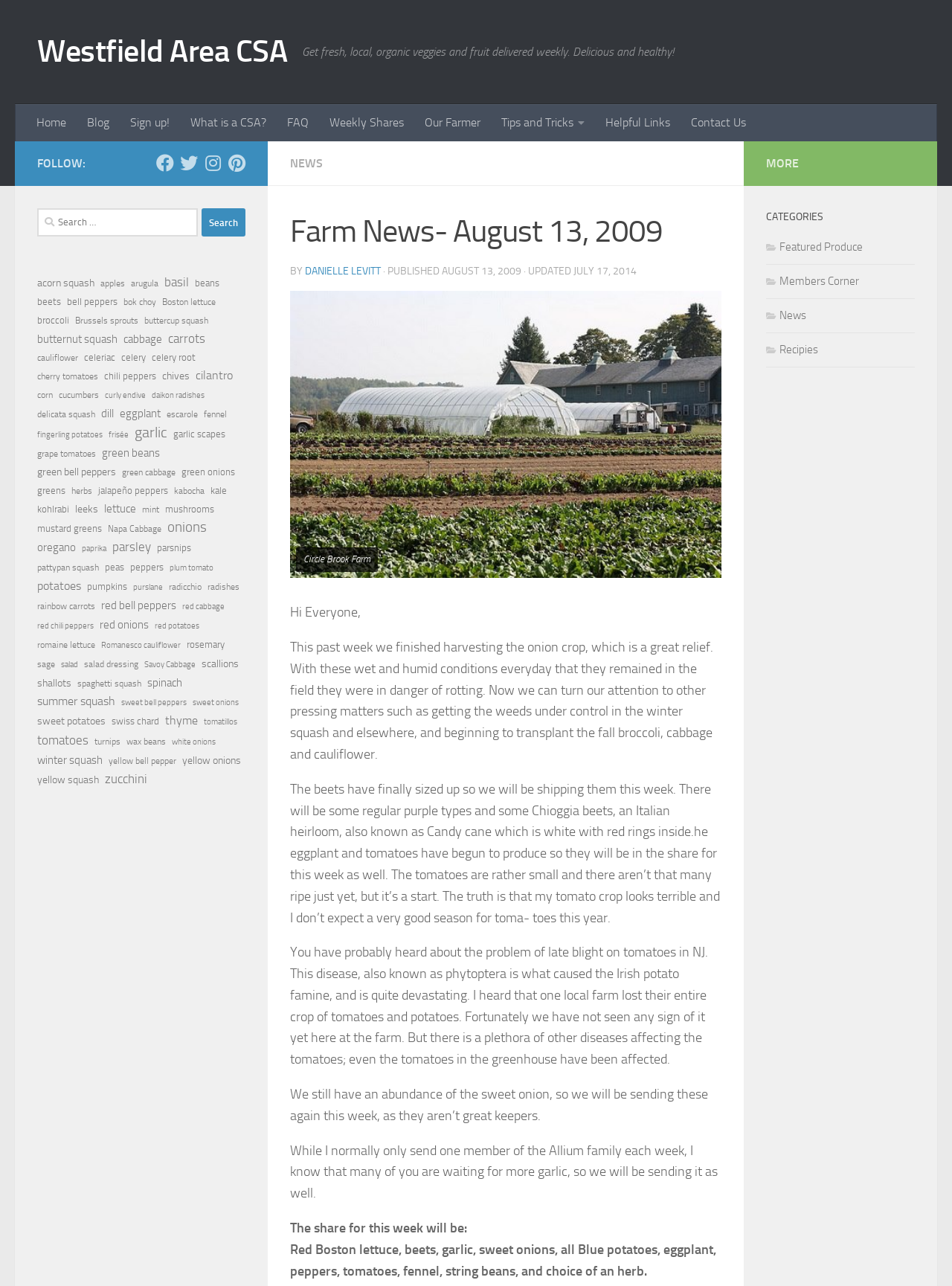Locate the primary heading on the webpage and return its text.

Farm News- August 13, 2009